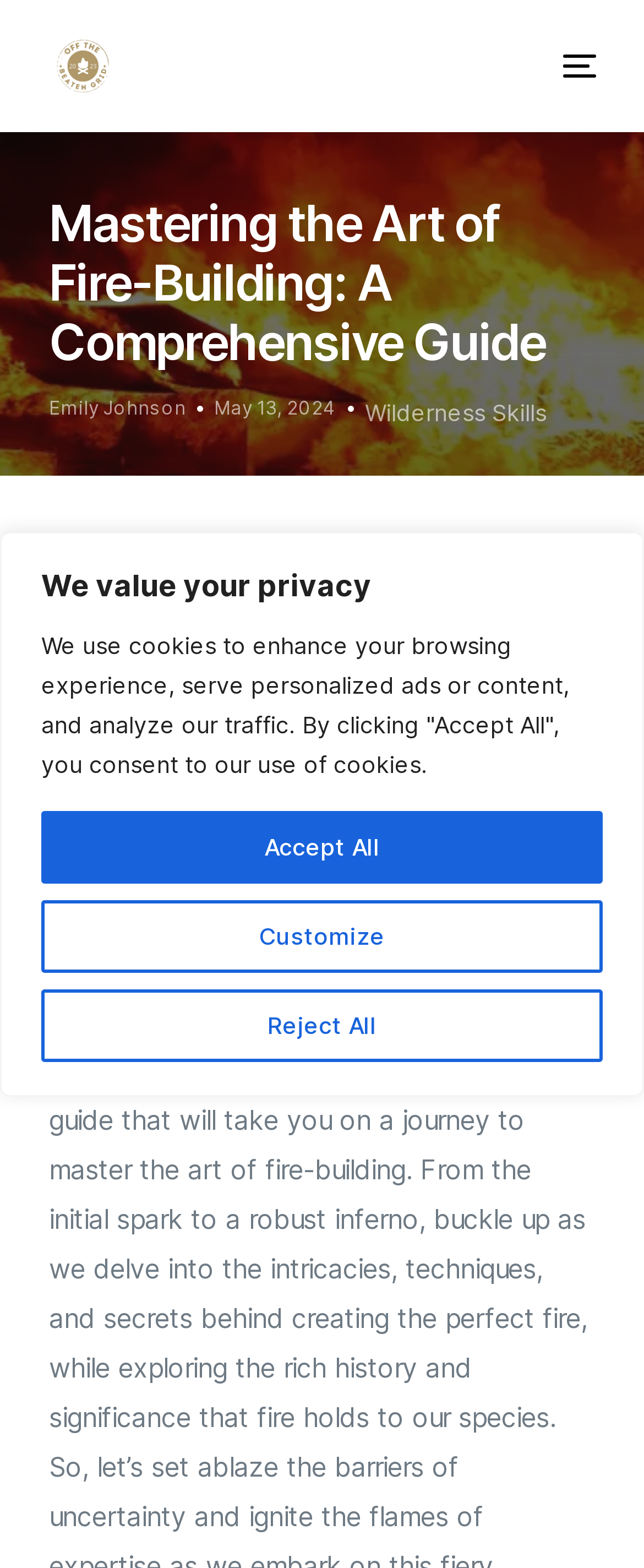Identify the bounding box coordinates of the element that should be clicked to fulfill this task: "click the mobile menu button". The coordinates should be provided as four float numbers between 0 and 1, i.e., [left, top, right, bottom].

[0.822, 0.021, 0.924, 0.063]